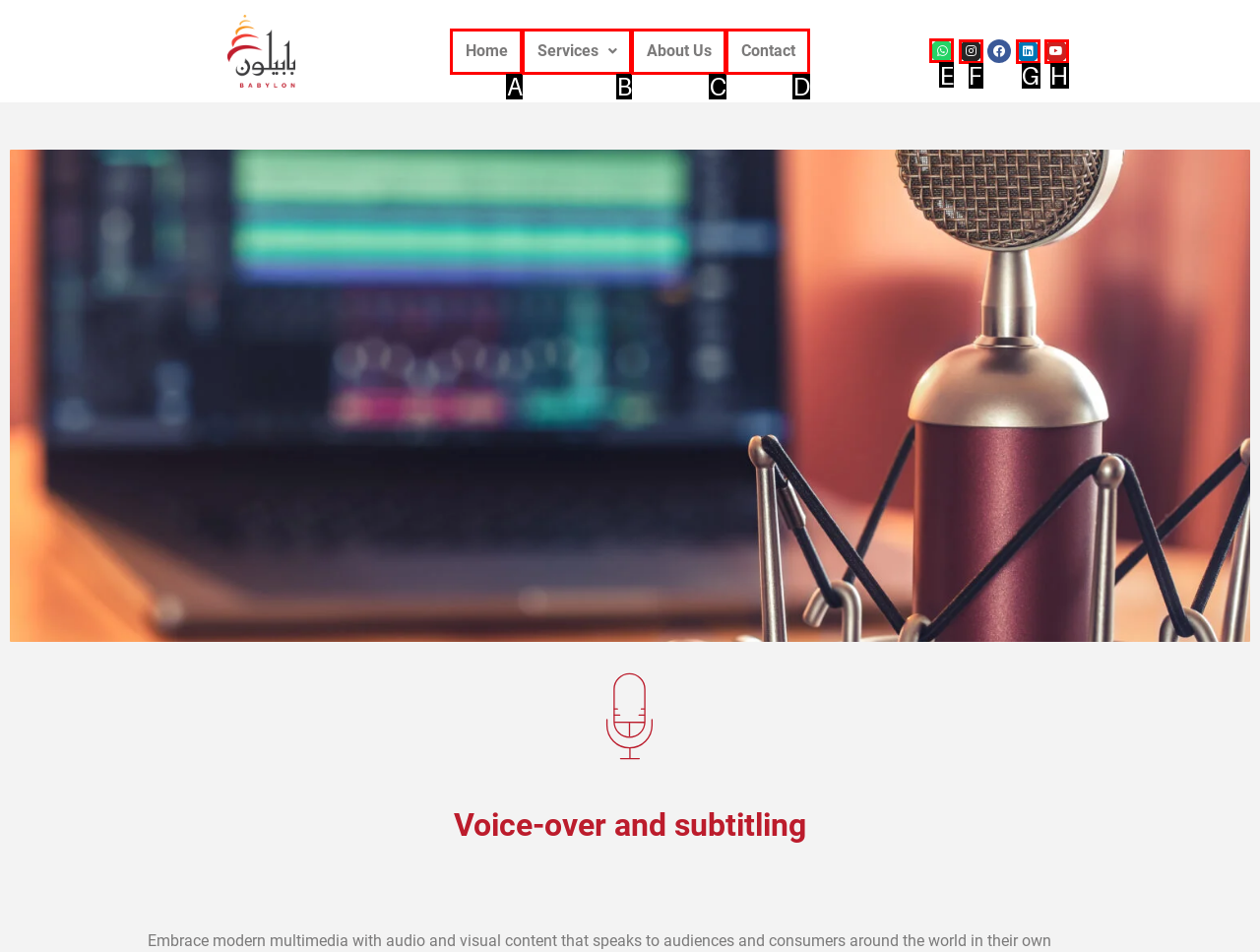From the available options, which lettered element should I click to complete this task: Contact us through Whatsapp?

E